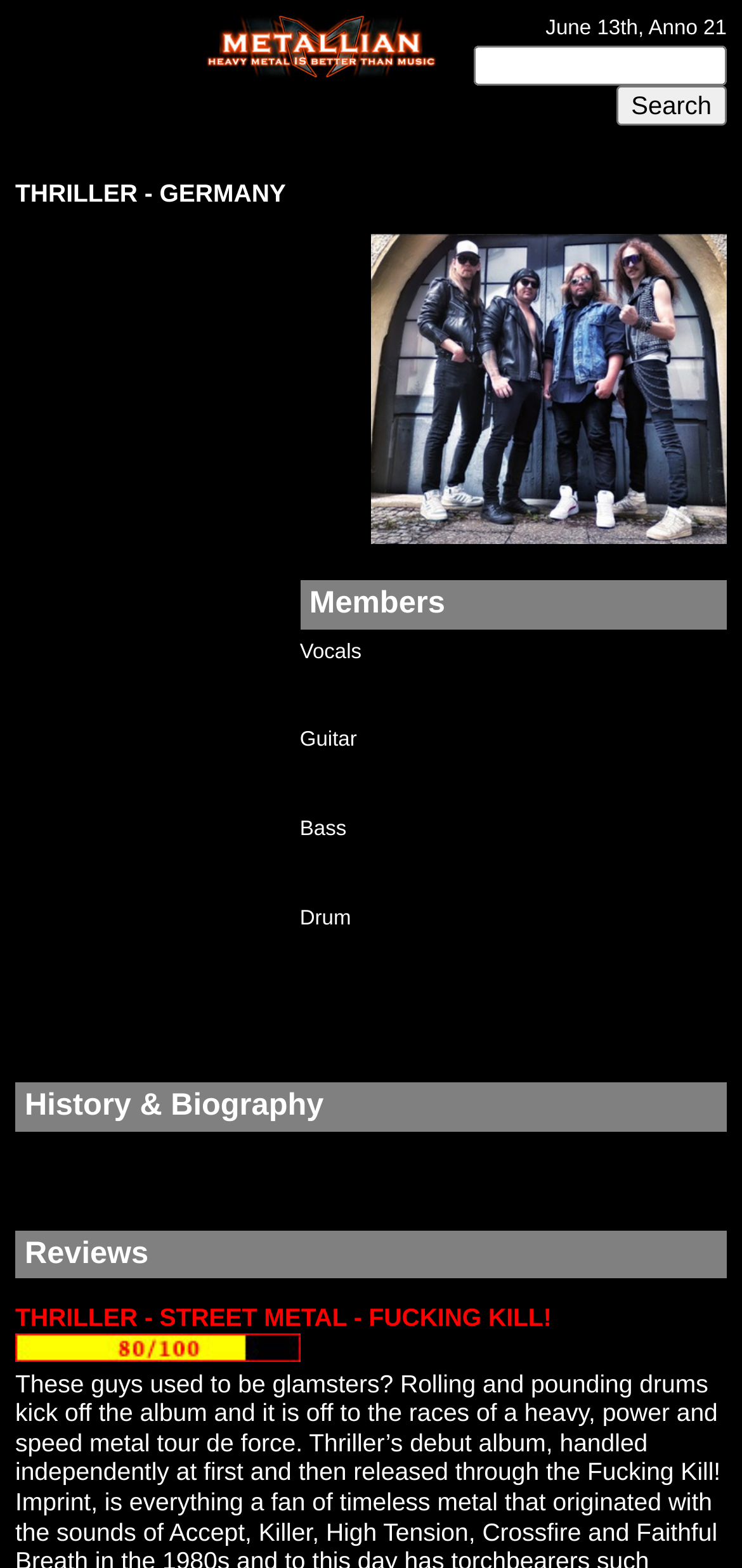Respond to the following question with a brief word or phrase:
What is the name of the band?

Thriller